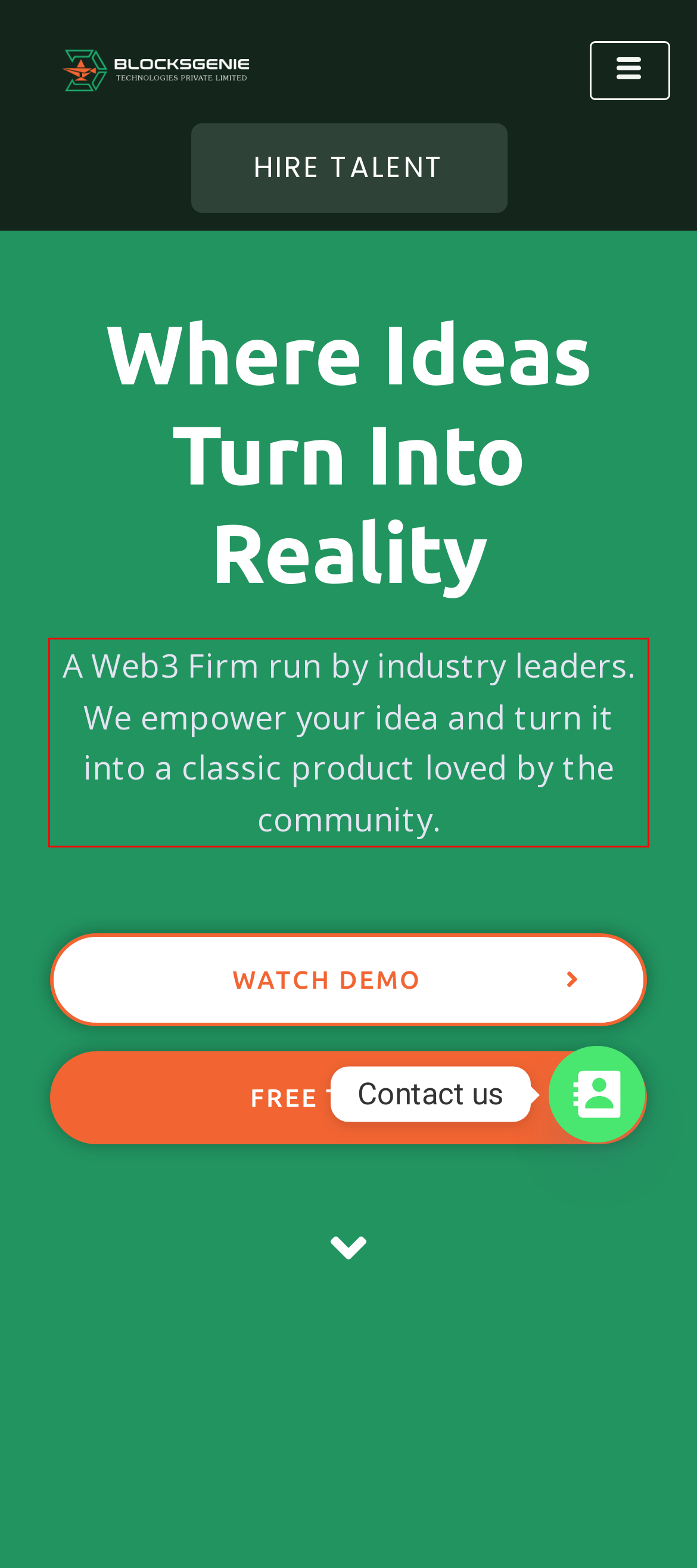Analyze the screenshot of a webpage where a red rectangle is bounding a UI element. Extract and generate the text content within this red bounding box.

A Web3 Firm run by industry leaders. We empower your idea and turn it into a classic product loved by the community.